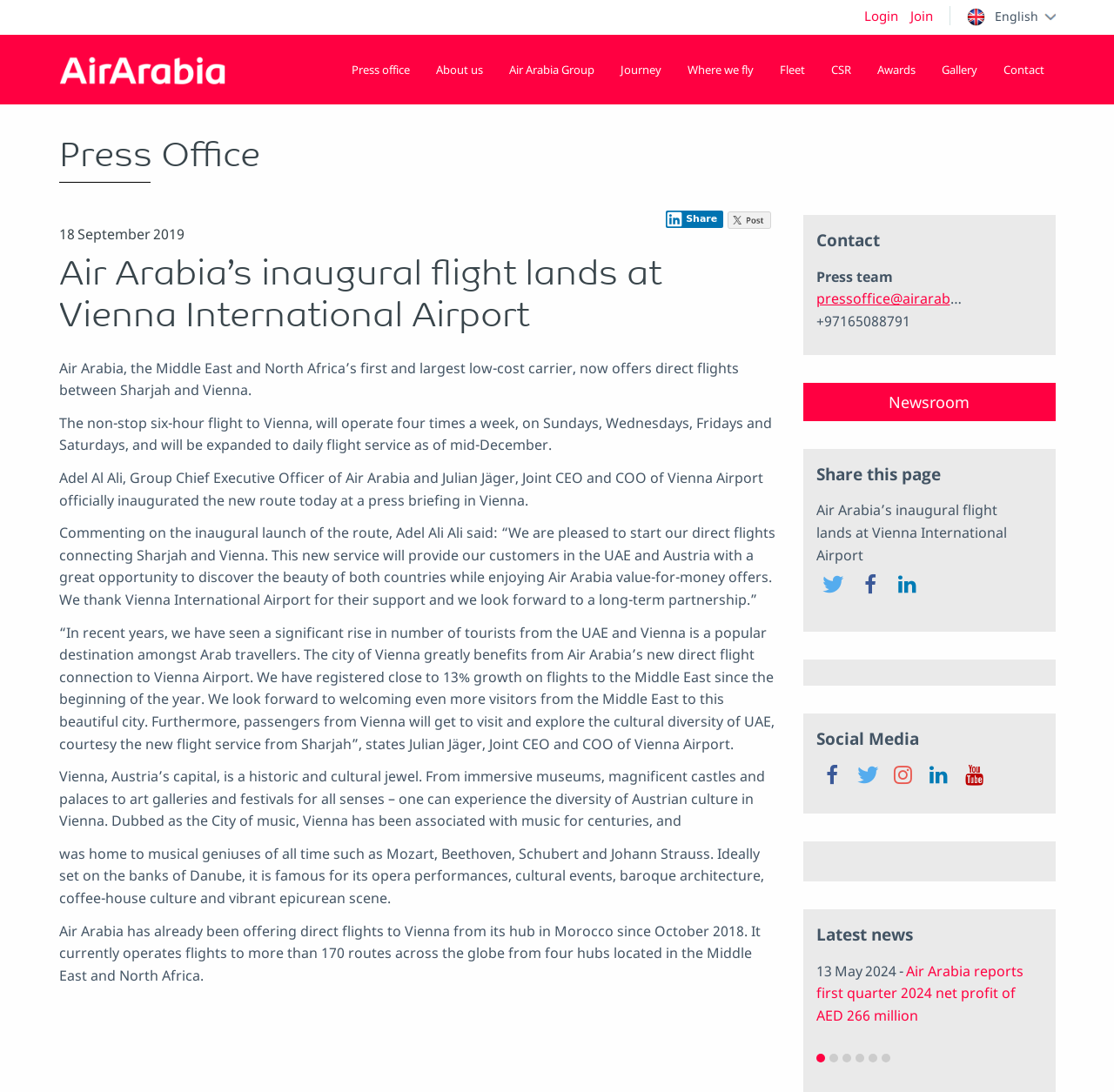Respond to the question below with a single word or phrase:
How many routes does Air Arabia operate across the globe?

More than 170